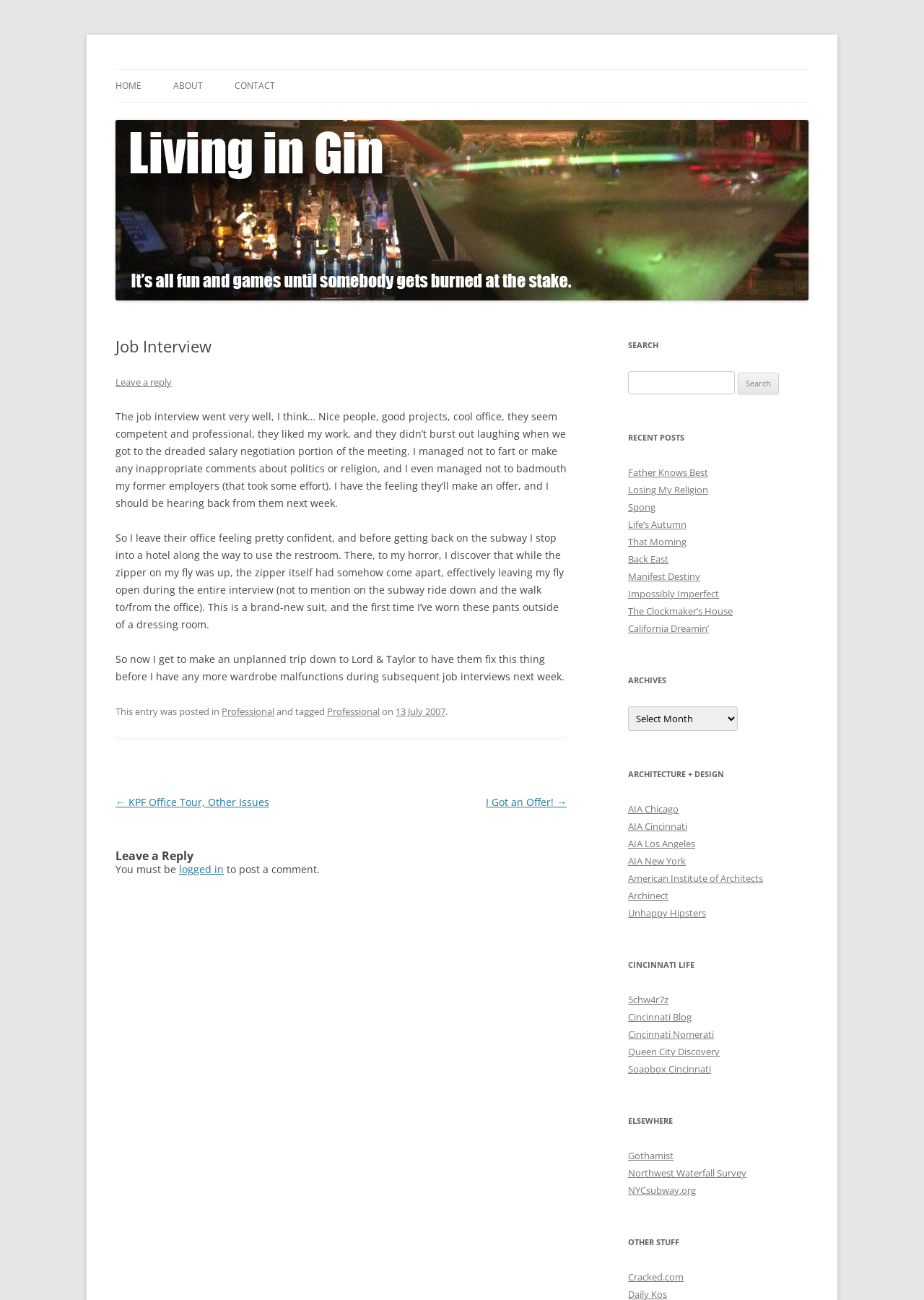Write an extensive caption that covers every aspect of the webpage.

The webpage is about a personal blog, specifically a job interview experience. At the top, there is a heading "Living in Gin" and a link with the same text. Below it, there is a quote "It's all fun and games until somebody gets burned at the stake." 

On the top-right side, there are navigation links, including "HOME", "ABOUT", and "CONTACT". Below these links, there is a main content area that takes up most of the page. 

In the main content area, there is an article with a heading "Job Interview". The article describes the author's experience of a job interview, including their preparation, the interview itself, and a wardrobe malfunction afterwards. 

Below the article, there are links to related posts, including "Leave a reply" and "Post navigation" with links to previous and next posts. 

On the right side of the page, there are several sections, including "SEARCH", "RECENT POSTS", "ARCHIVES", "ARCHITECTURE + DESIGN", "CINCINNATI LIFE", "ELSEWHERE", and "OTHER STUFF". Each section has multiple links to other websites or blog posts.